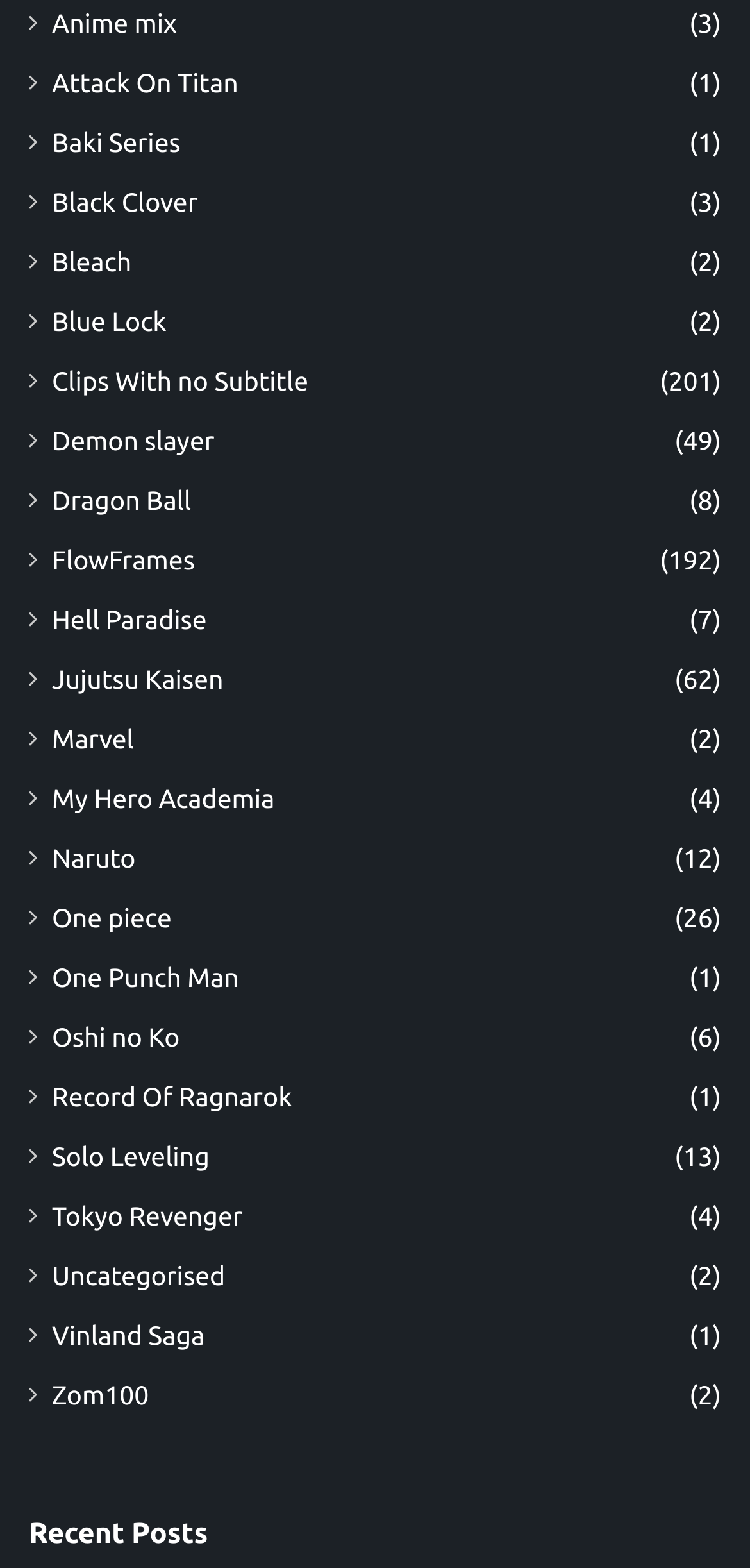What is the last anime listed?
Please describe in detail the information shown in the image to answer the question.

The last link on the webpage has the text ' Zom100', which suggests that it is the last anime listed.